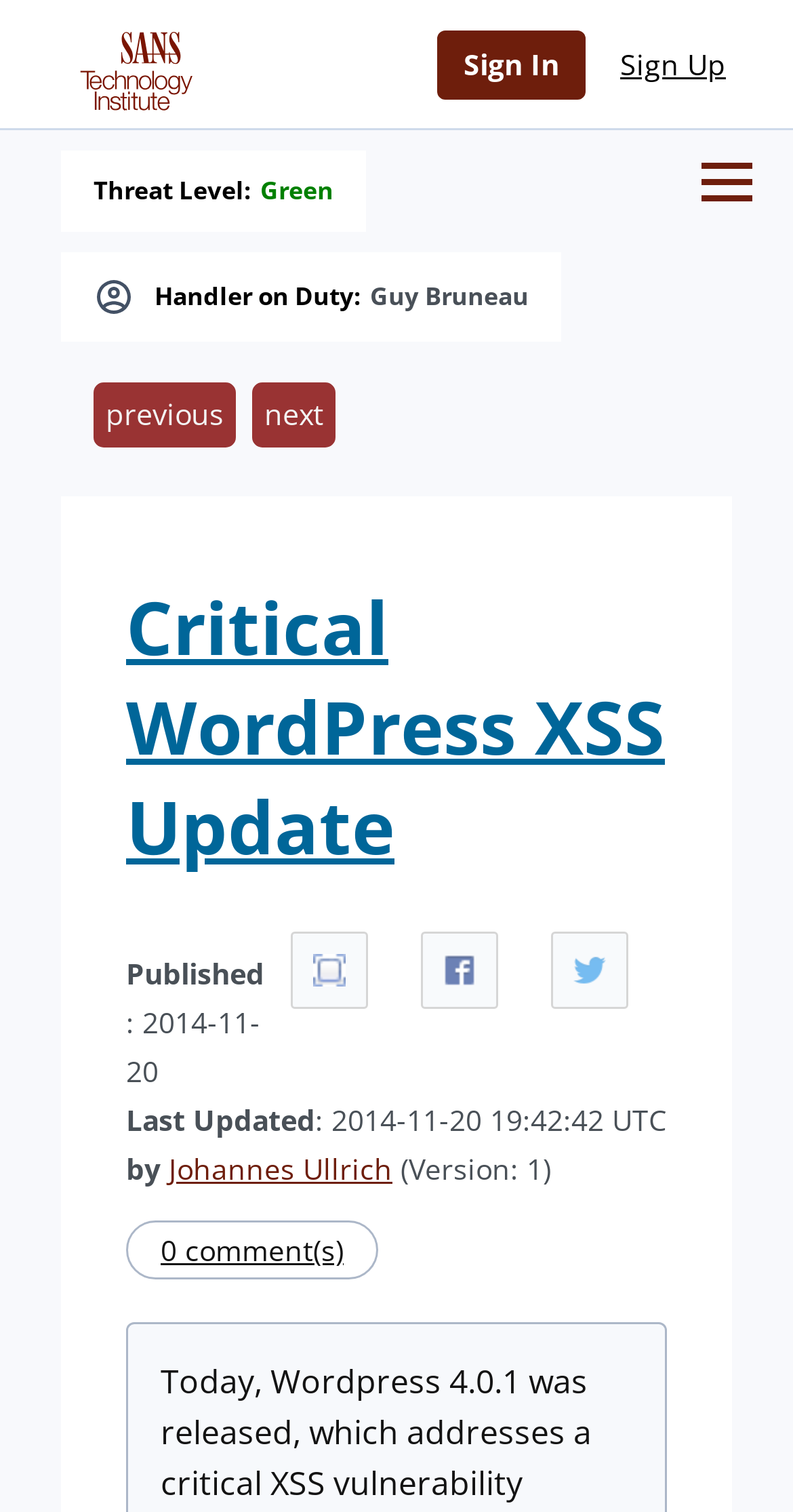Use the details in the image to answer the question thoroughly: 
Who is the author of the article?

I found the answer by looking at the element with the text 'by' and then finding the link element next to it, which contains the name 'Johannes Ullrich'.